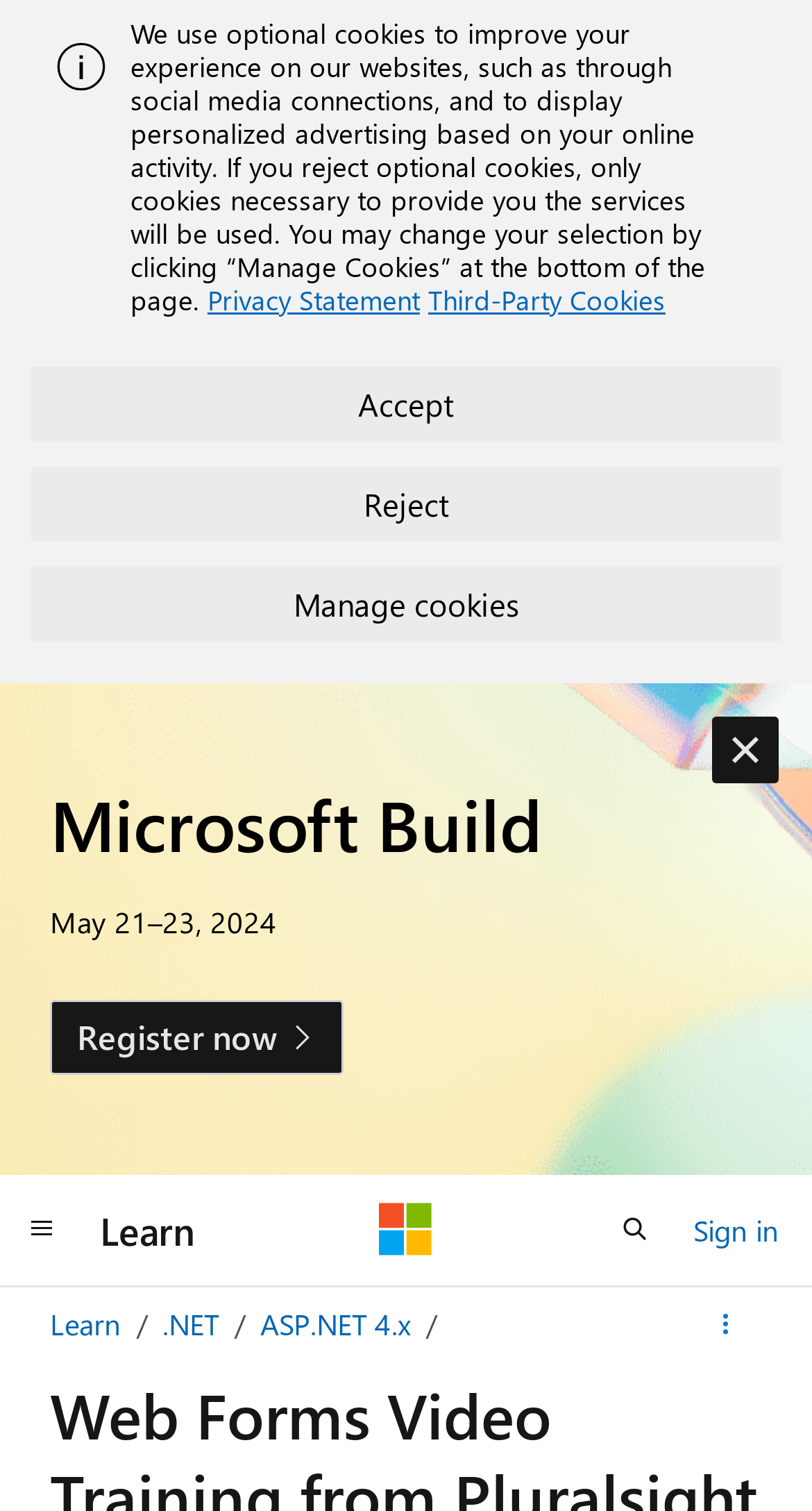Please identify the bounding box coordinates of the clickable area that will allow you to execute the instruction: "Search on the website".

[0.731, 0.789, 0.833, 0.839]